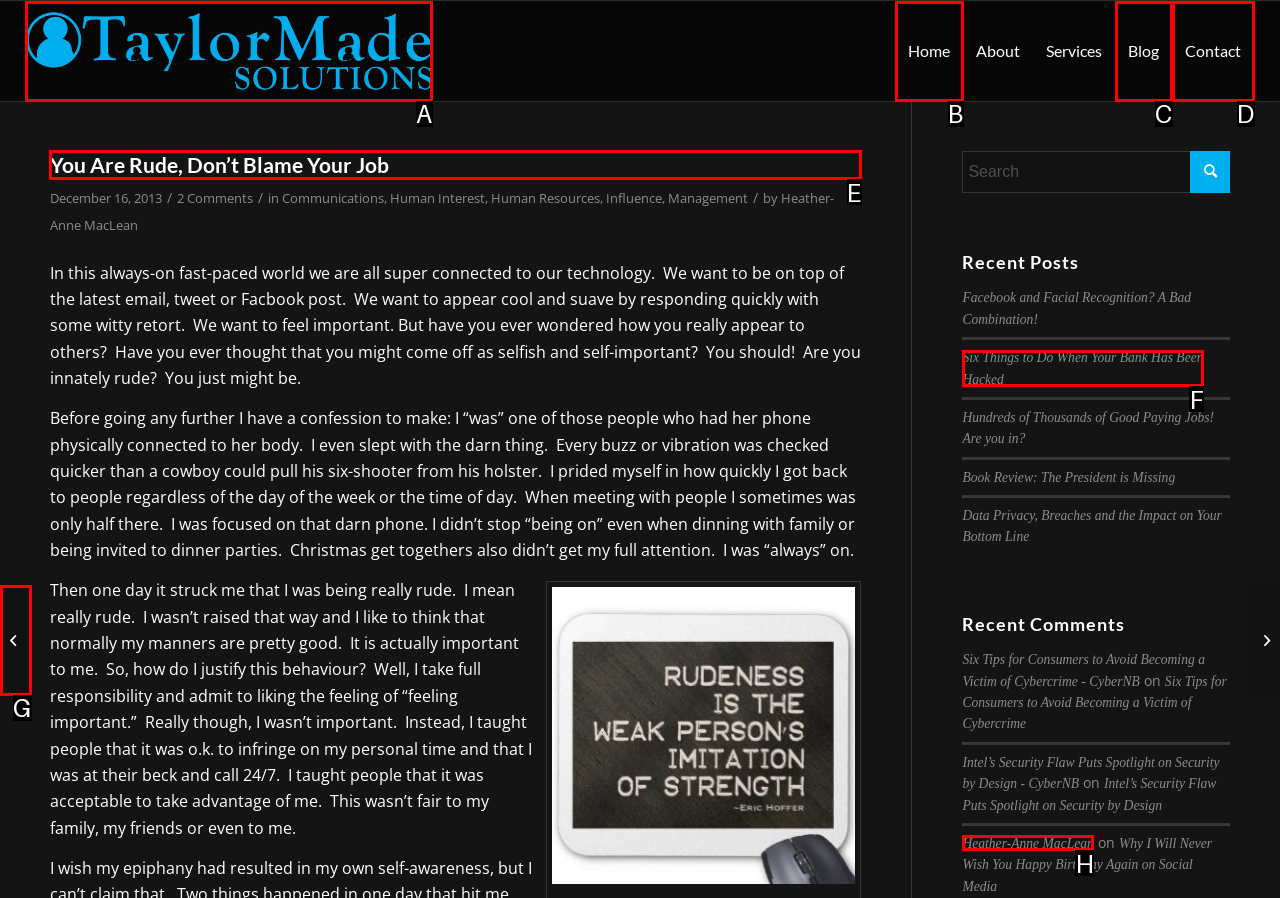What option should I click on to execute the task: Read the blog post 'You Are Rude, Don’t Blame Your Job'? Give the letter from the available choices.

E